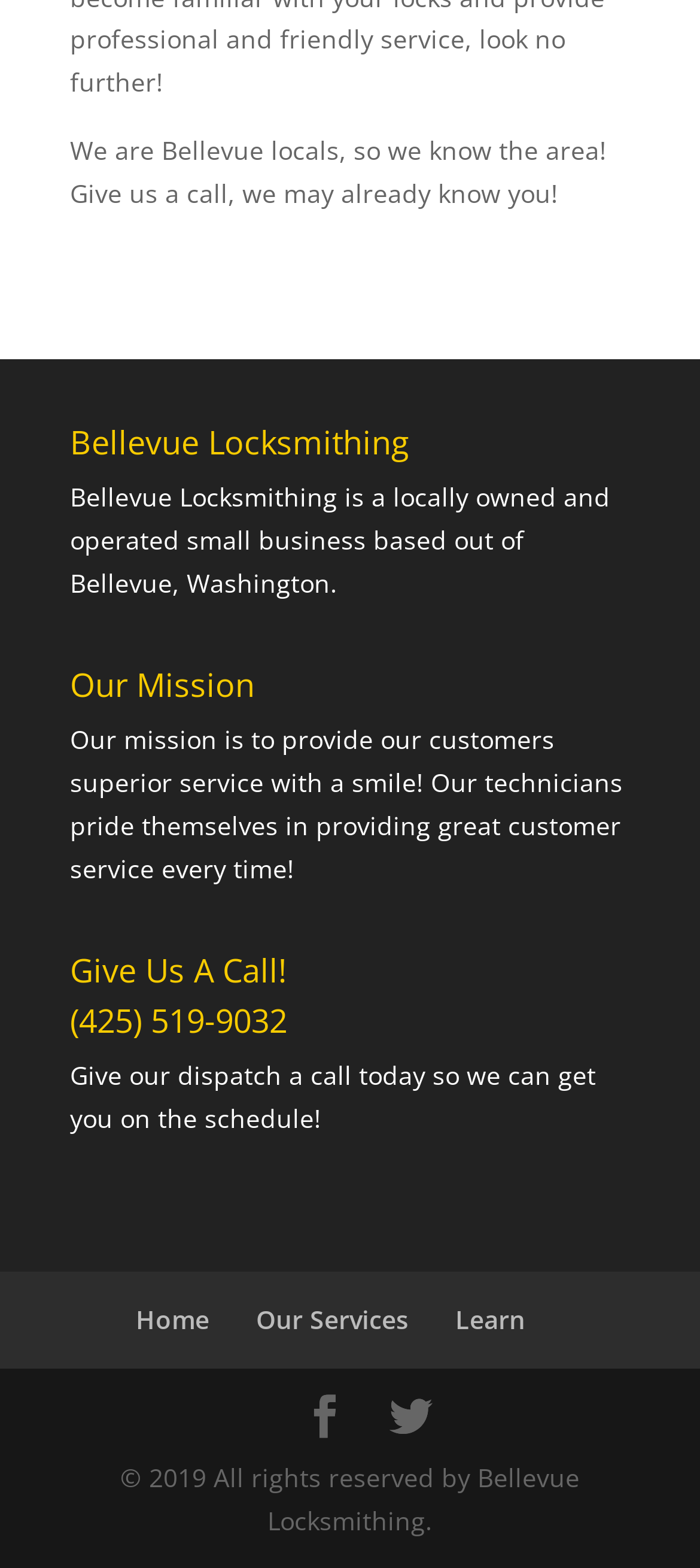Based on the image, give a detailed response to the question: What year is the copyright?

The copyright year can be found in the StaticText element '© 2019 All rights reserved by Bellevue Locksmithing.' with bounding box coordinates [0.172, 0.931, 0.828, 0.98].